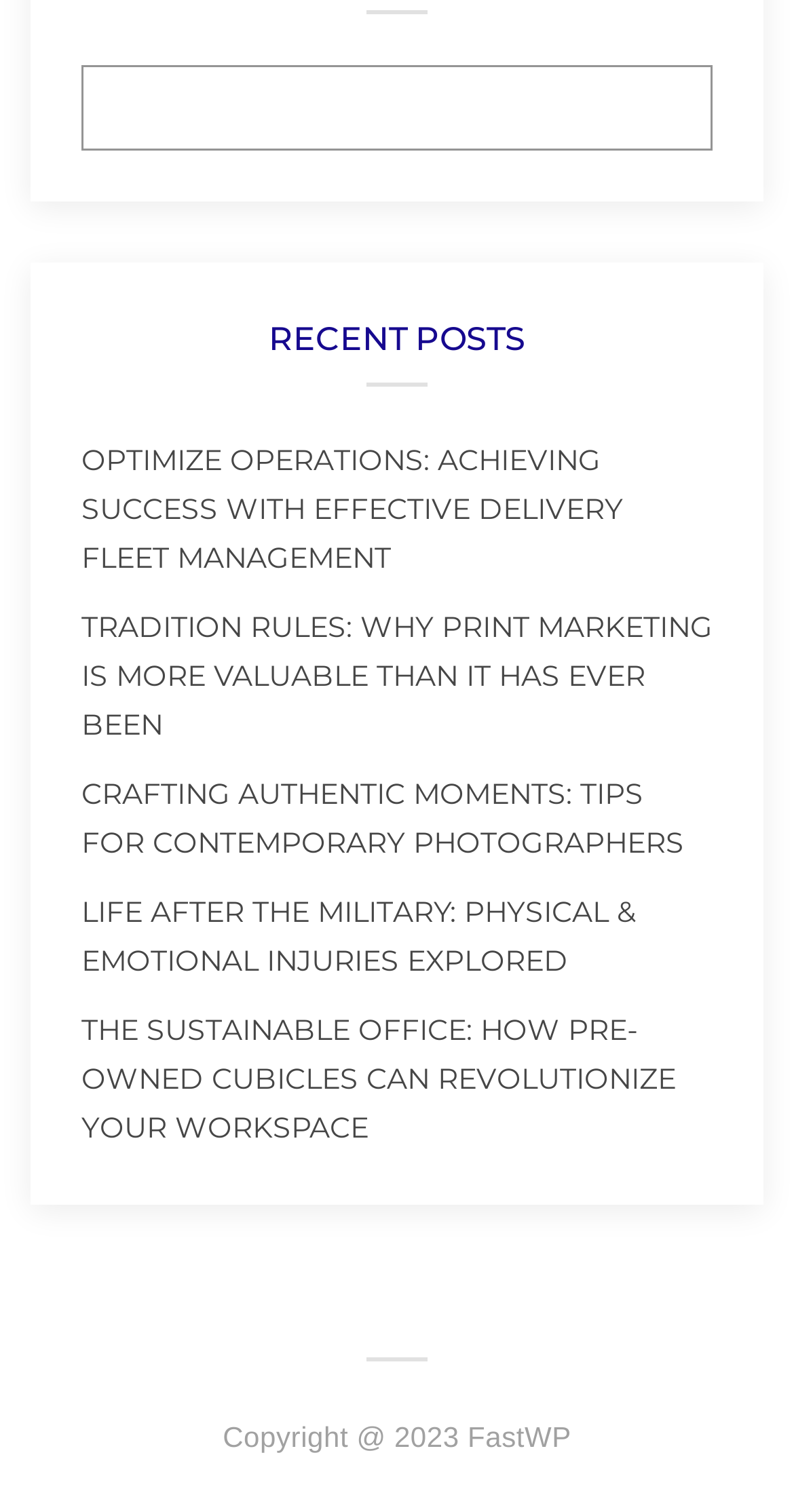Find the UI element described as: "name="s"" and predict its bounding box coordinates. Ensure the coordinates are four float numbers between 0 and 1, [left, top, right, bottom].

[0.103, 0.043, 0.897, 0.099]